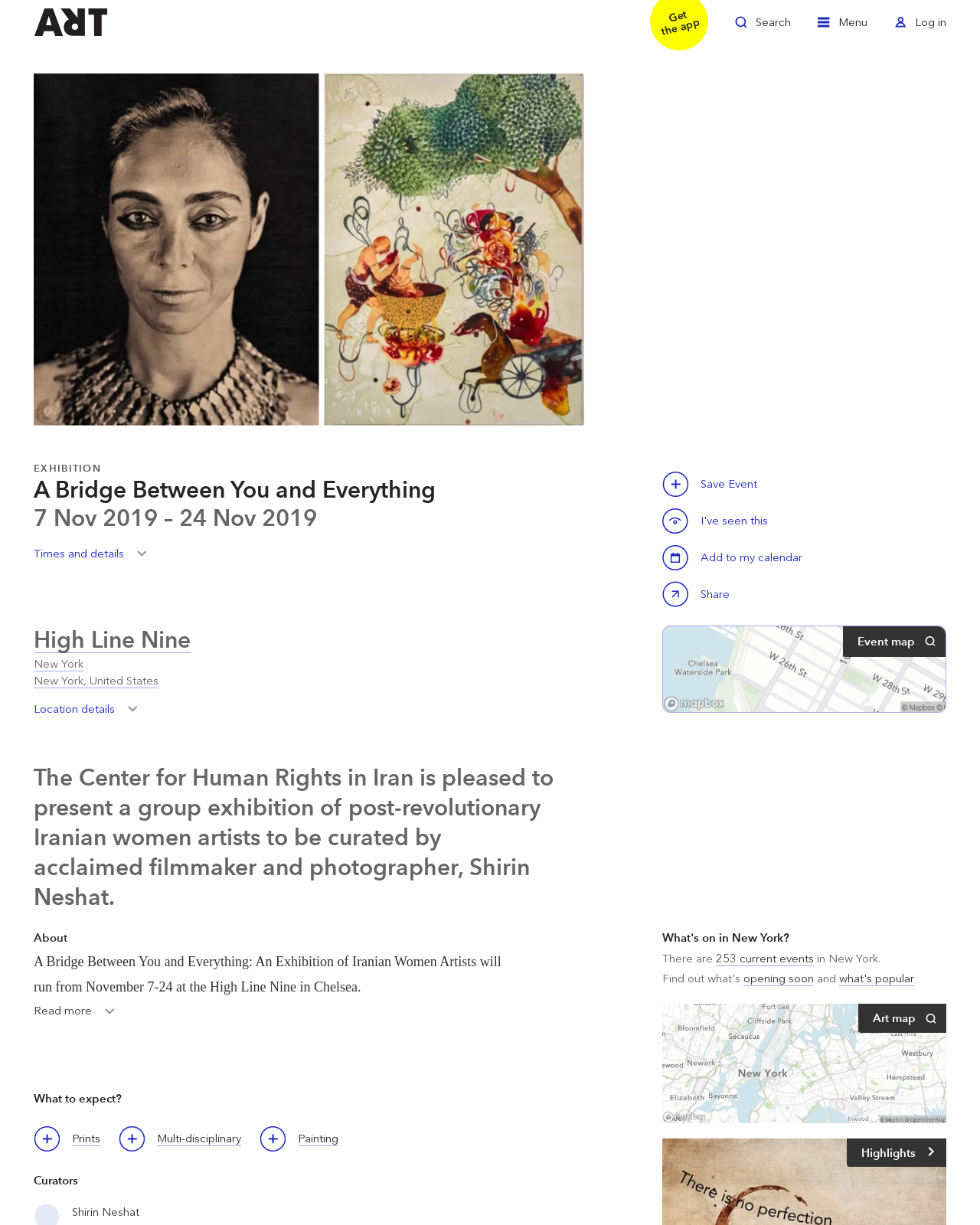Please identify the bounding box coordinates of the area that needs to be clicked to fulfill the following instruction: "Read more about the exhibition."

[0.034, 0.818, 0.125, 0.842]